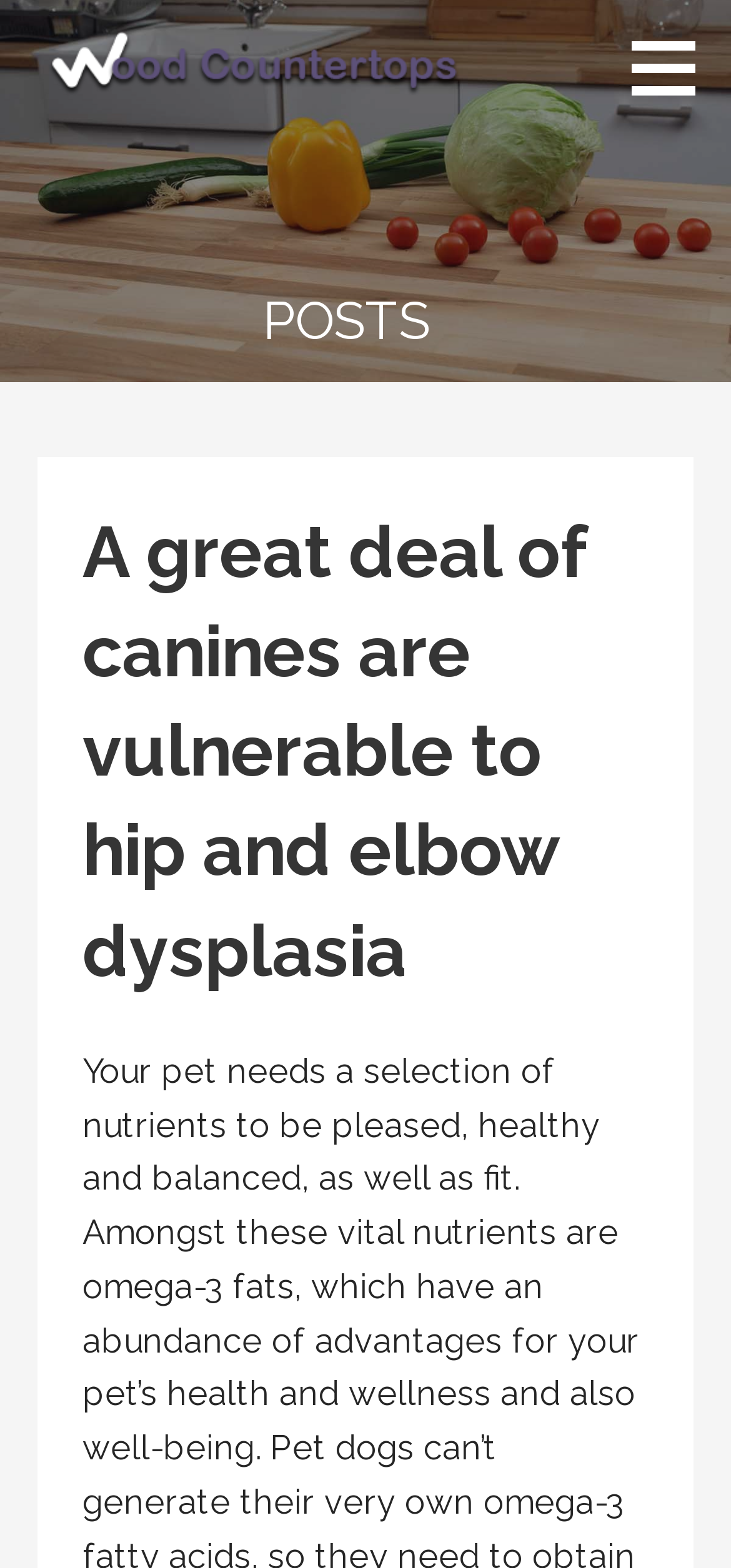Given the element description "North Dakota Wood Countertops" in the screenshot, predict the bounding box coordinates of that UI element.

[0.038, 0.062, 0.447, 0.112]